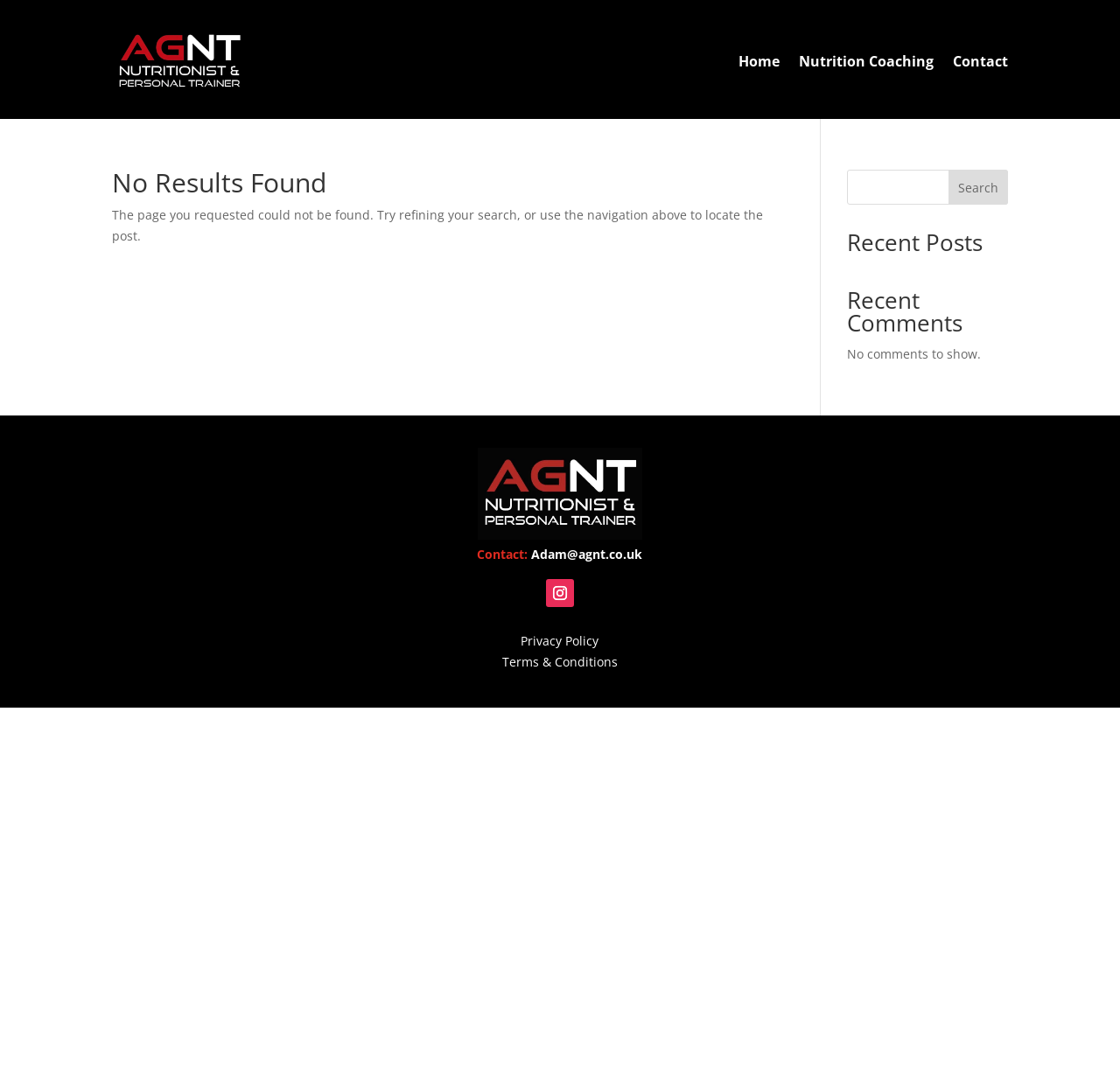Identify the webpage's primary heading and generate its text.

No Results Found